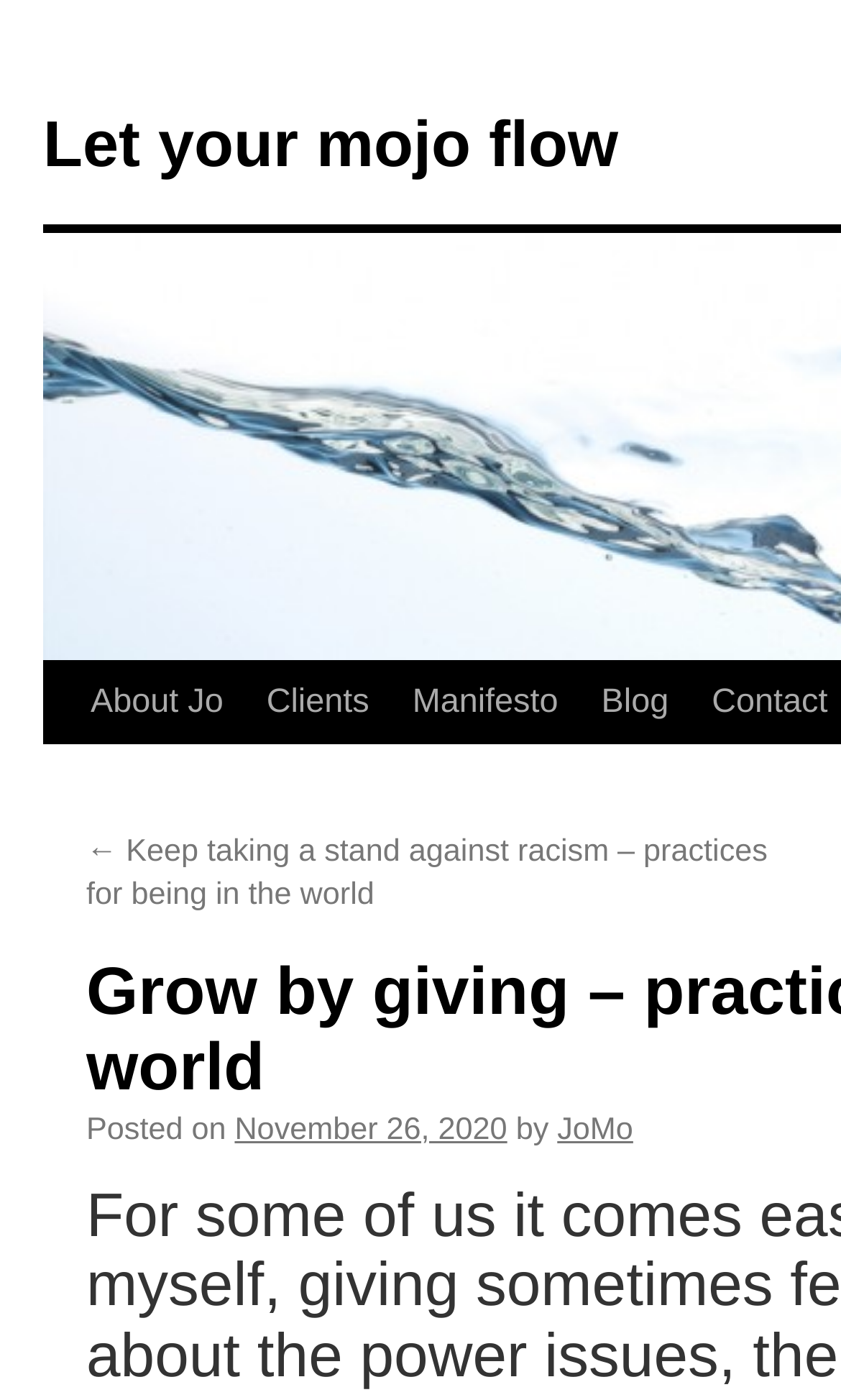Please identify the bounding box coordinates of the element on the webpage that should be clicked to follow this instruction: "view JoMo's profile". The bounding box coordinates should be given as four float numbers between 0 and 1, formatted as [left, top, right, bottom].

[0.663, 0.795, 0.753, 0.819]